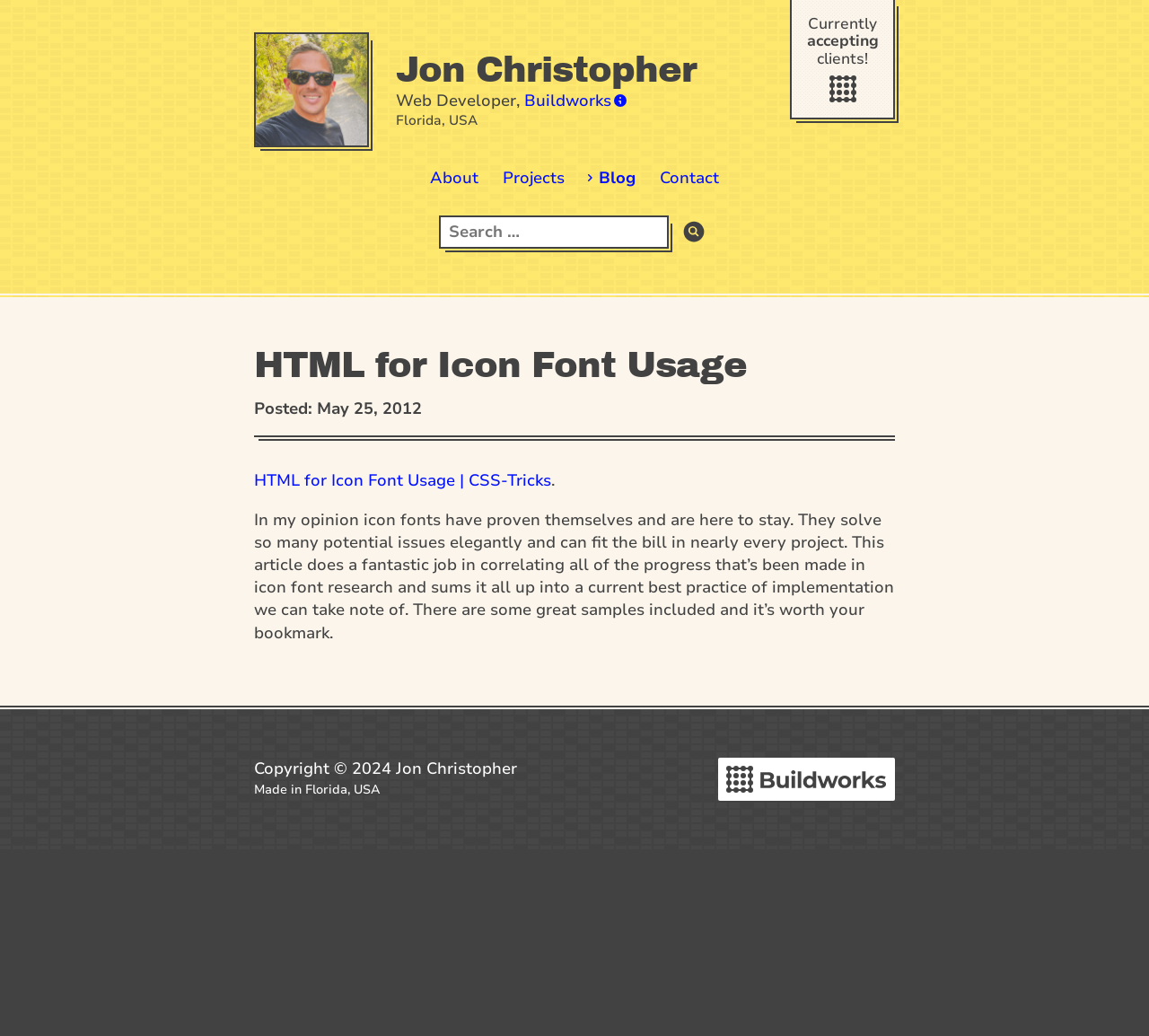Please determine the bounding box of the UI element that matches this description: Blog. The coordinates should be given as (top-left x, top-left y, bottom-right x, bottom-right y), with all values between 0 and 1.

[0.505, 0.16, 0.56, 0.184]